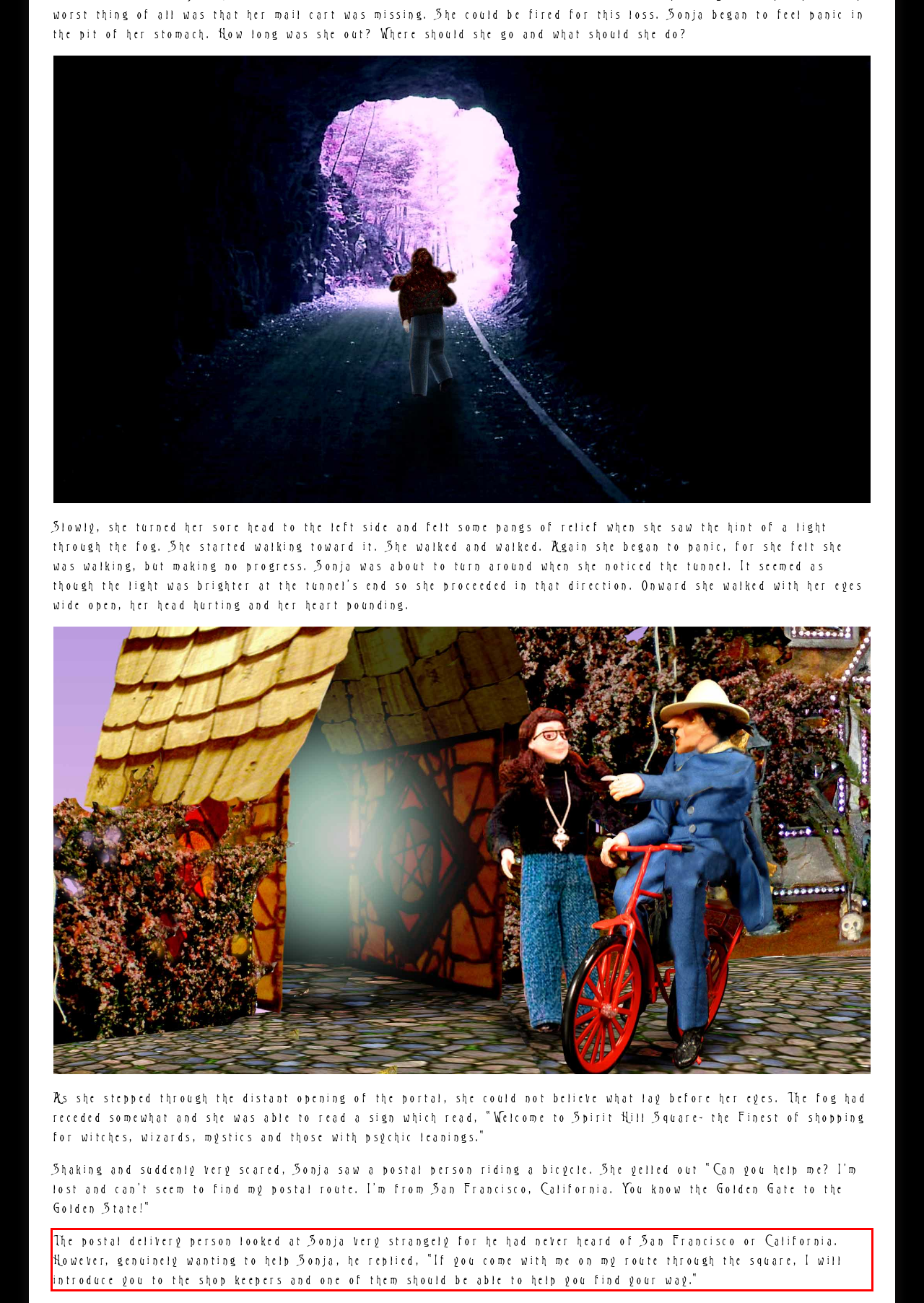You have a screenshot of a webpage where a UI element is enclosed in a red rectangle. Perform OCR to capture the text inside this red rectangle.

The postal delivery person looked at Sonja very strangely for he had never heard of San Francisco or California. However, genuinely wanting to help Sonja, he replied, "If you come with me on my route through the square, I will introduce you to the shop keepers and one of them should be able to help you find your way."